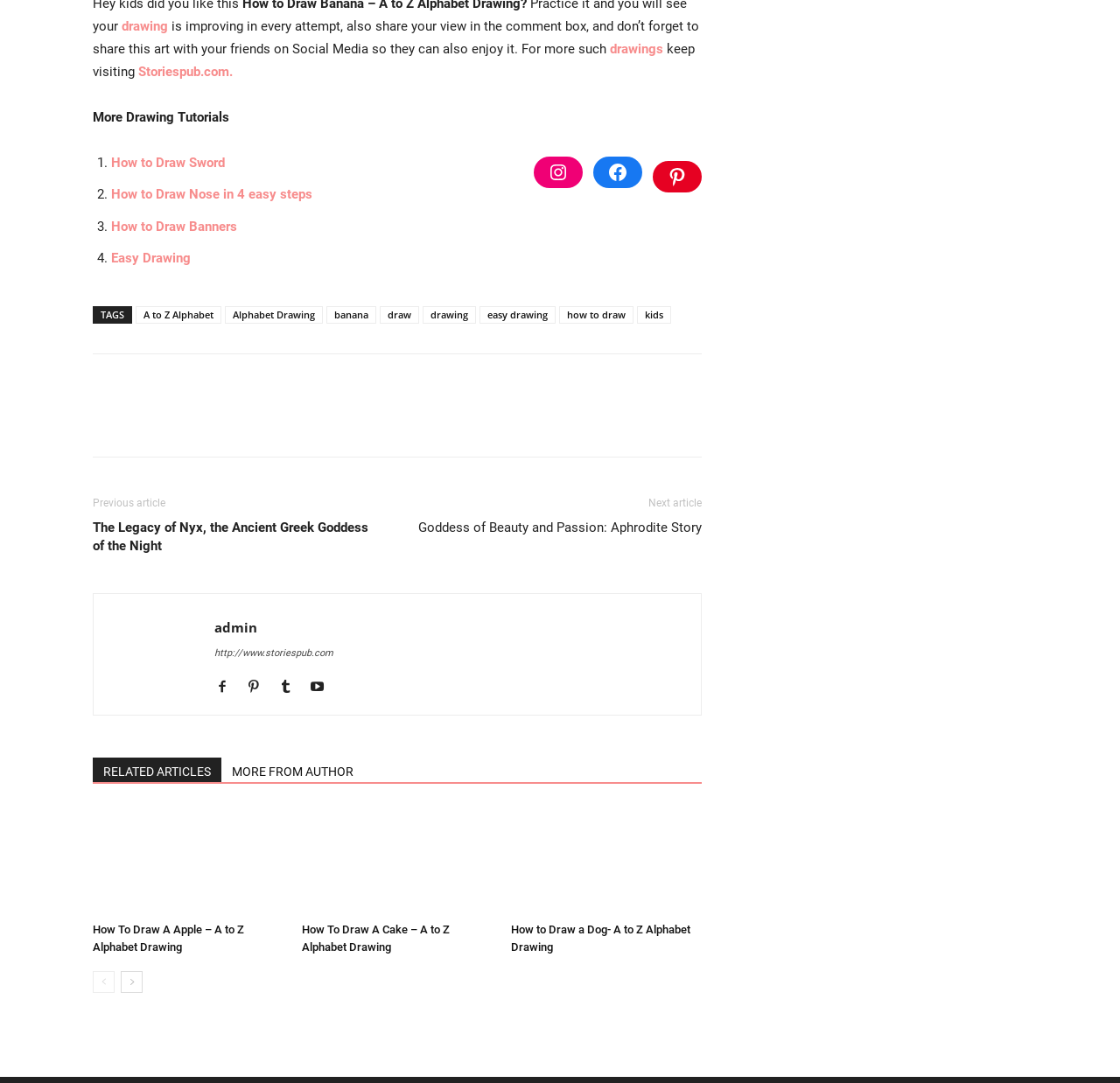Provide a one-word or brief phrase answer to the question:
How many social media platforms are linked?

3